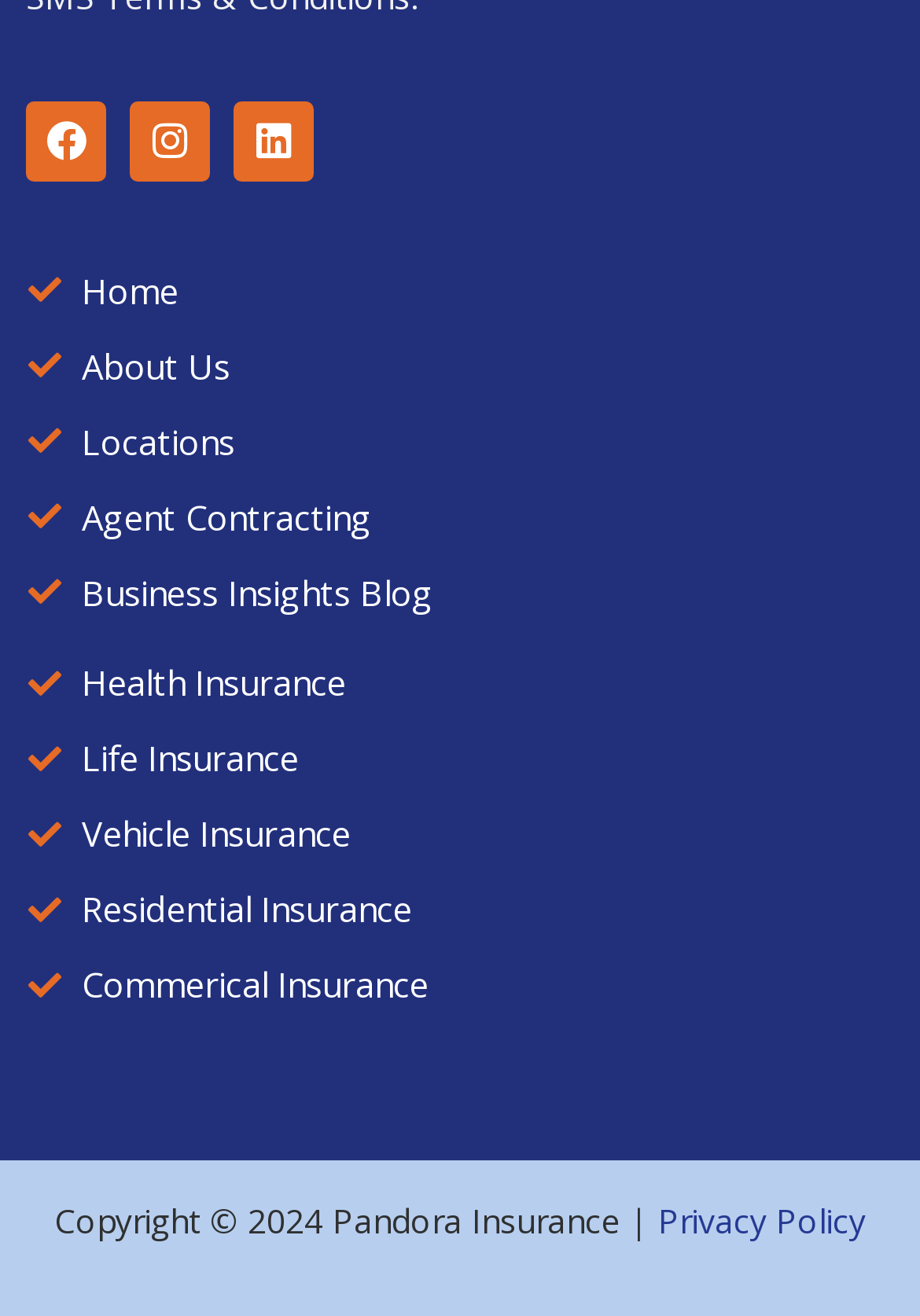Please answer the following question using a single word or phrase: 
How many types of insurance are listed?

5